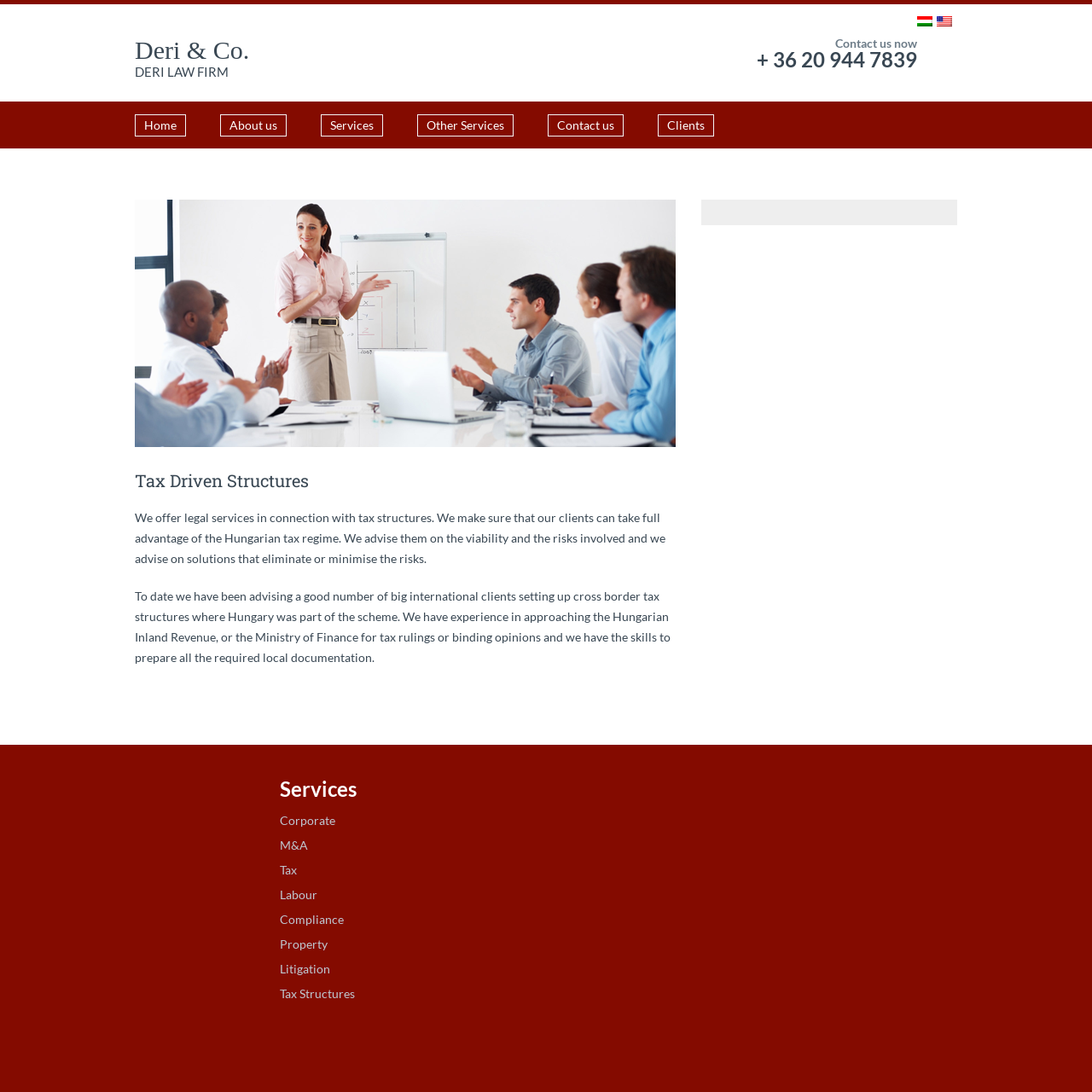Please reply to the following question using a single word or phrase: 
What services does the law firm offer?

Tax, Corporate, M&A, Labour, Compliance, Property, Litigation